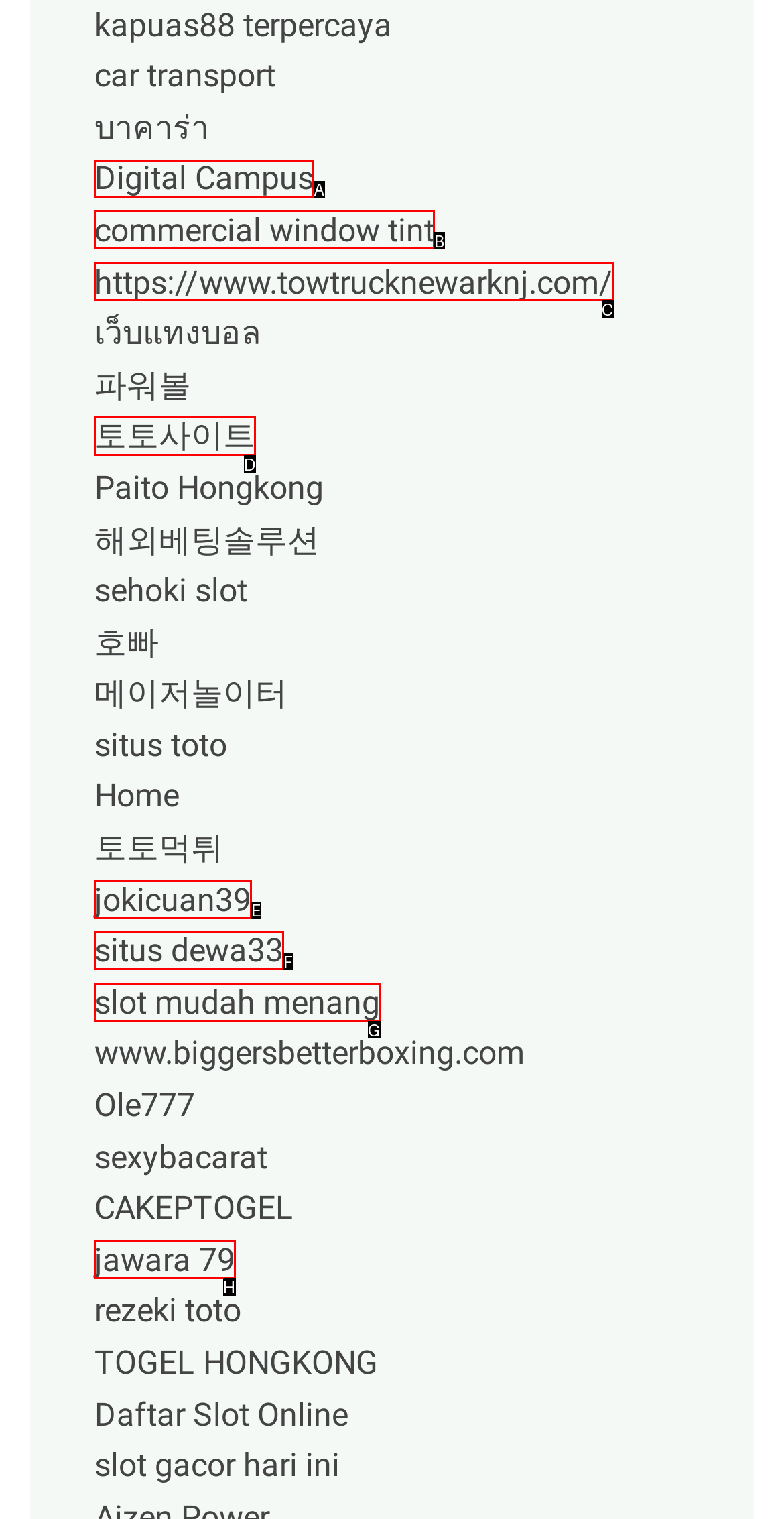Identify the correct option to click in order to accomplish the task: access 토토사이트 Provide your answer with the letter of the selected choice.

D